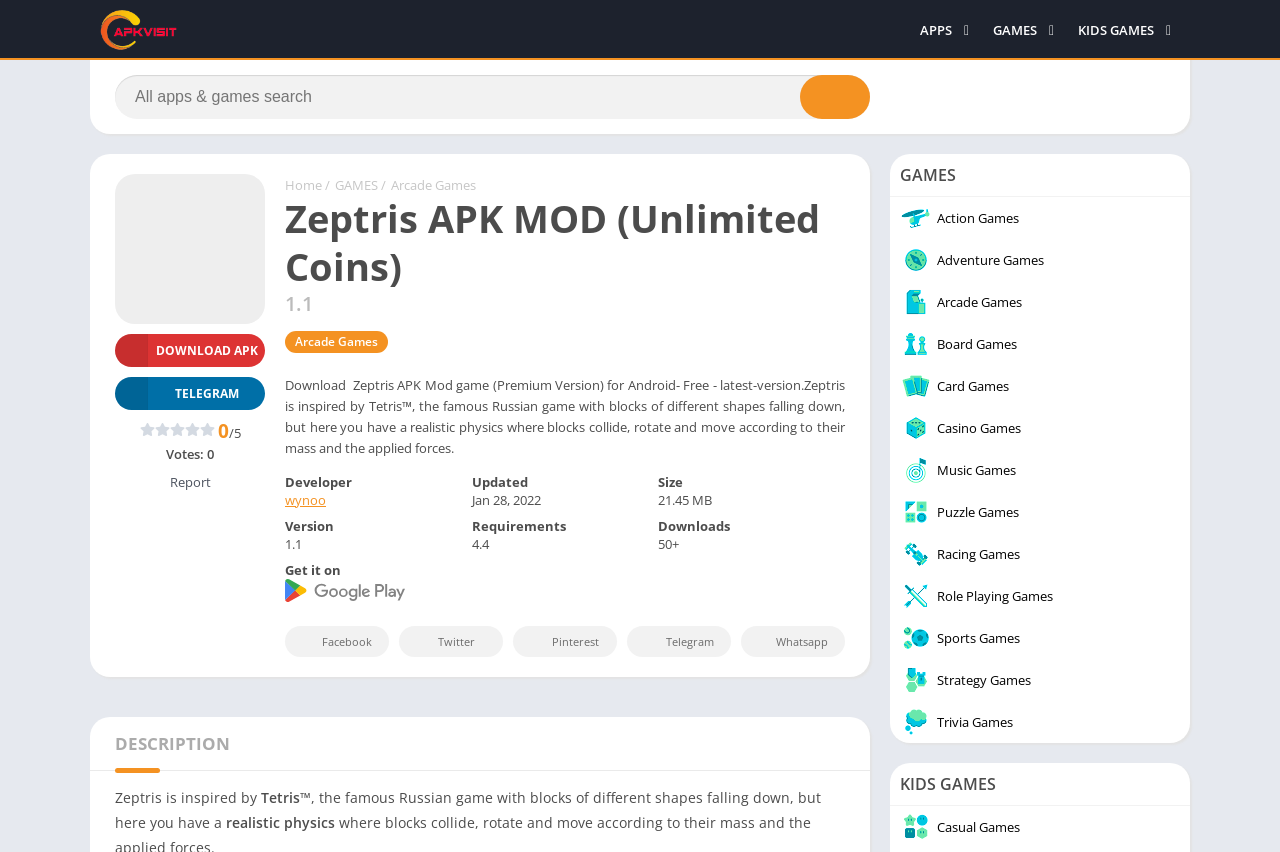Locate the primary heading on the webpage and return its text.

Zeptris APK MOD (Unlimited Coins)